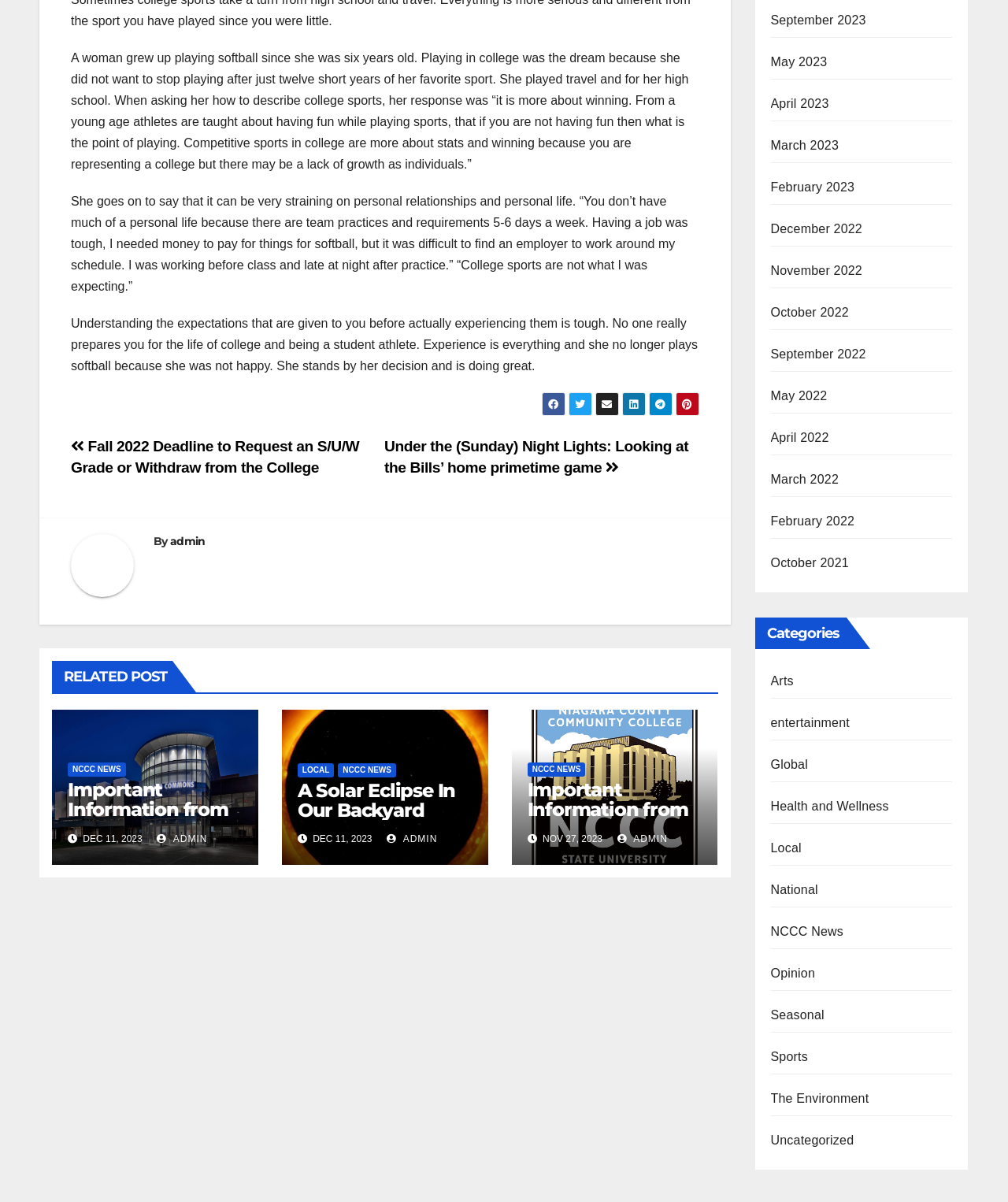Using the element description: "Health and Wellness", determine the bounding box coordinates for the specified UI element. The coordinates should be four float numbers between 0 and 1, [left, top, right, bottom].

[0.764, 0.665, 0.882, 0.676]